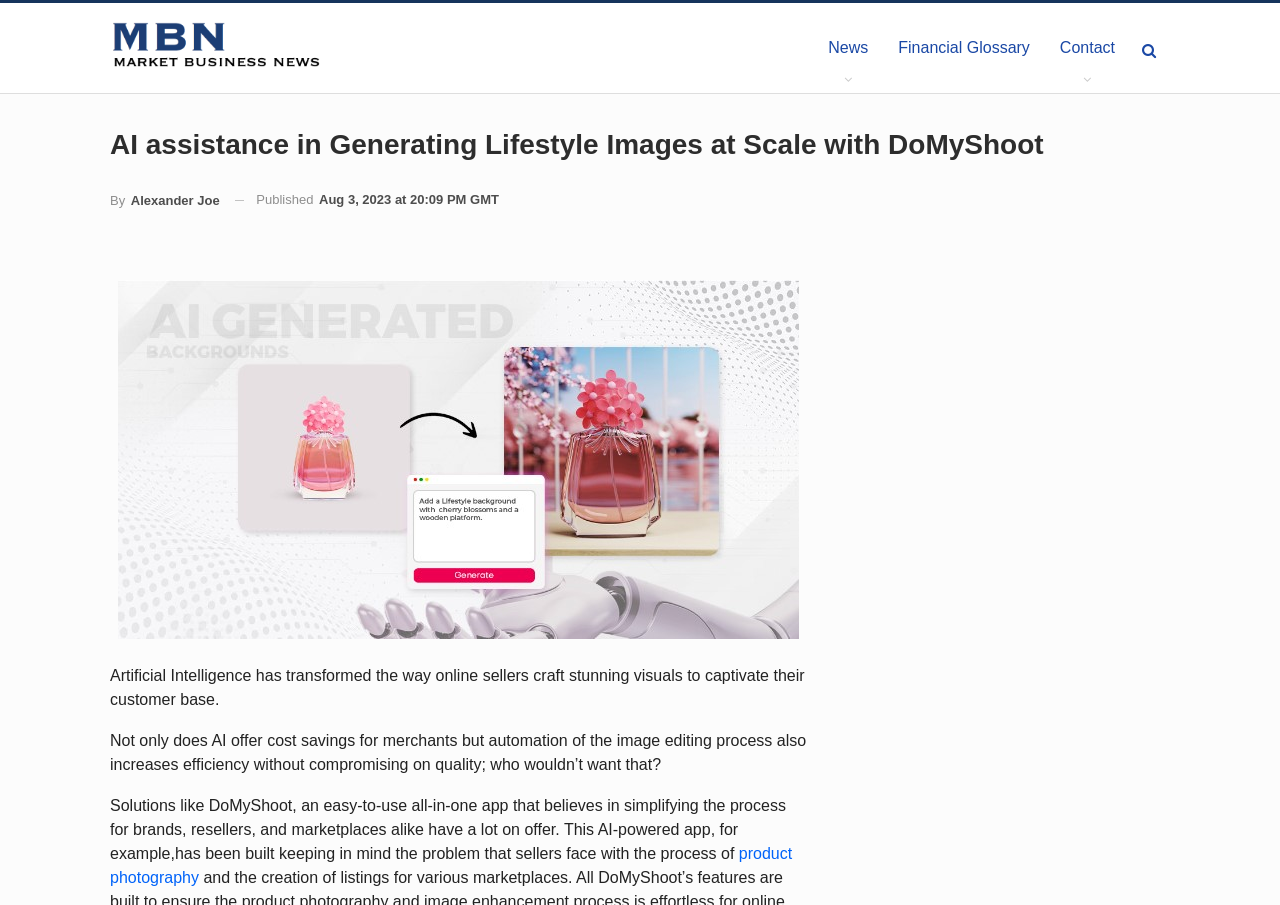Answer the following query concisely with a single word or phrase:
What is the name of the AI-powered app mentioned in the article?

DoMyShoot